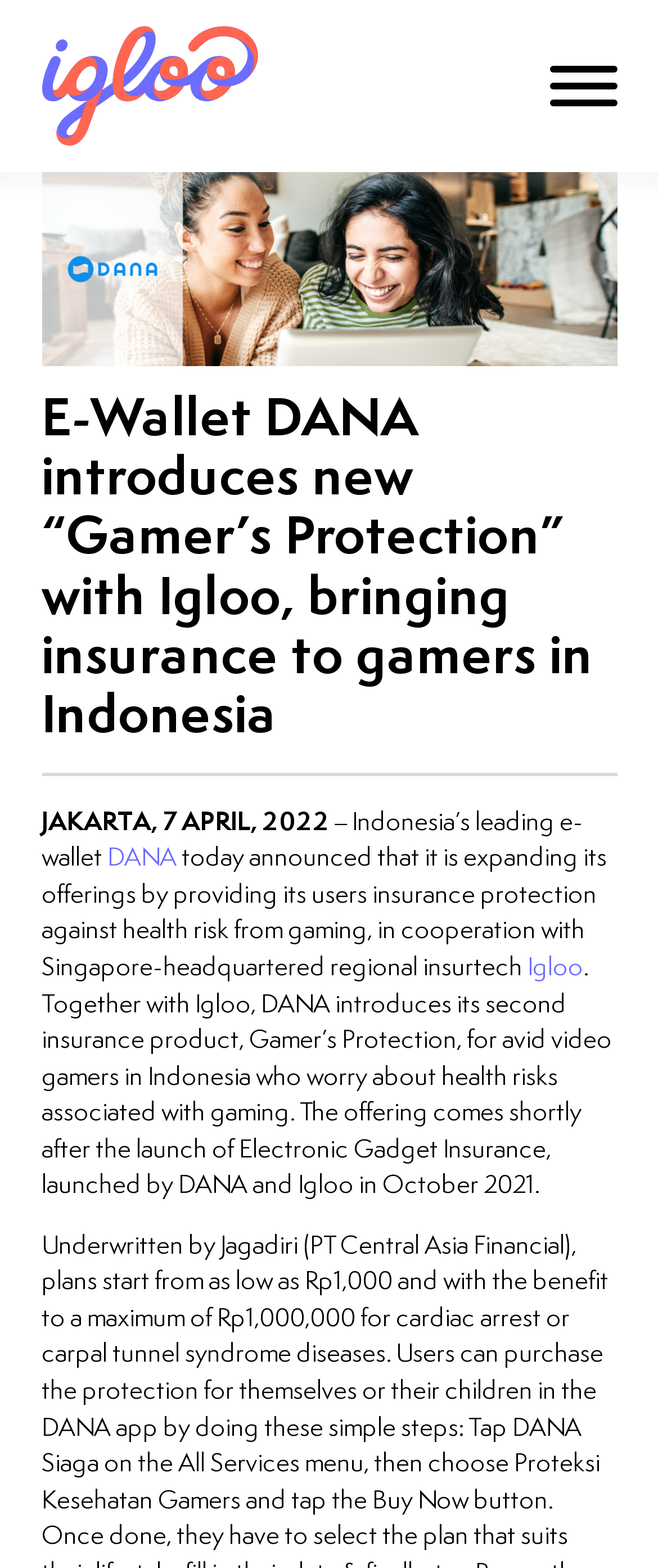Give a one-word or one-phrase response to the question: 
What is DANA expanding its offerings to provide?

insurance protection